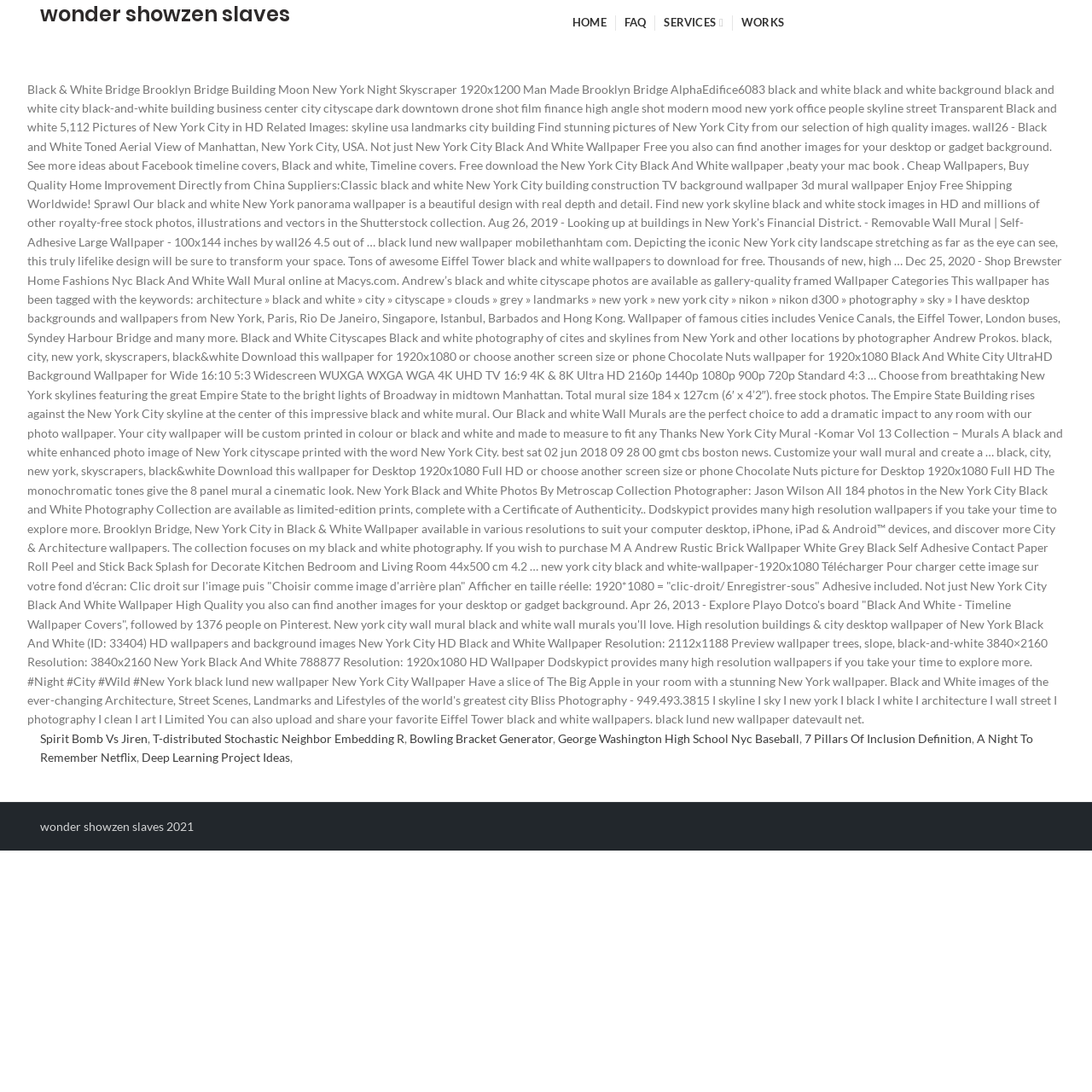Can you show the bounding box coordinates of the region to click on to complete the task described in the instruction: "click on HOME link"?

[0.511, 0.005, 0.563, 0.037]